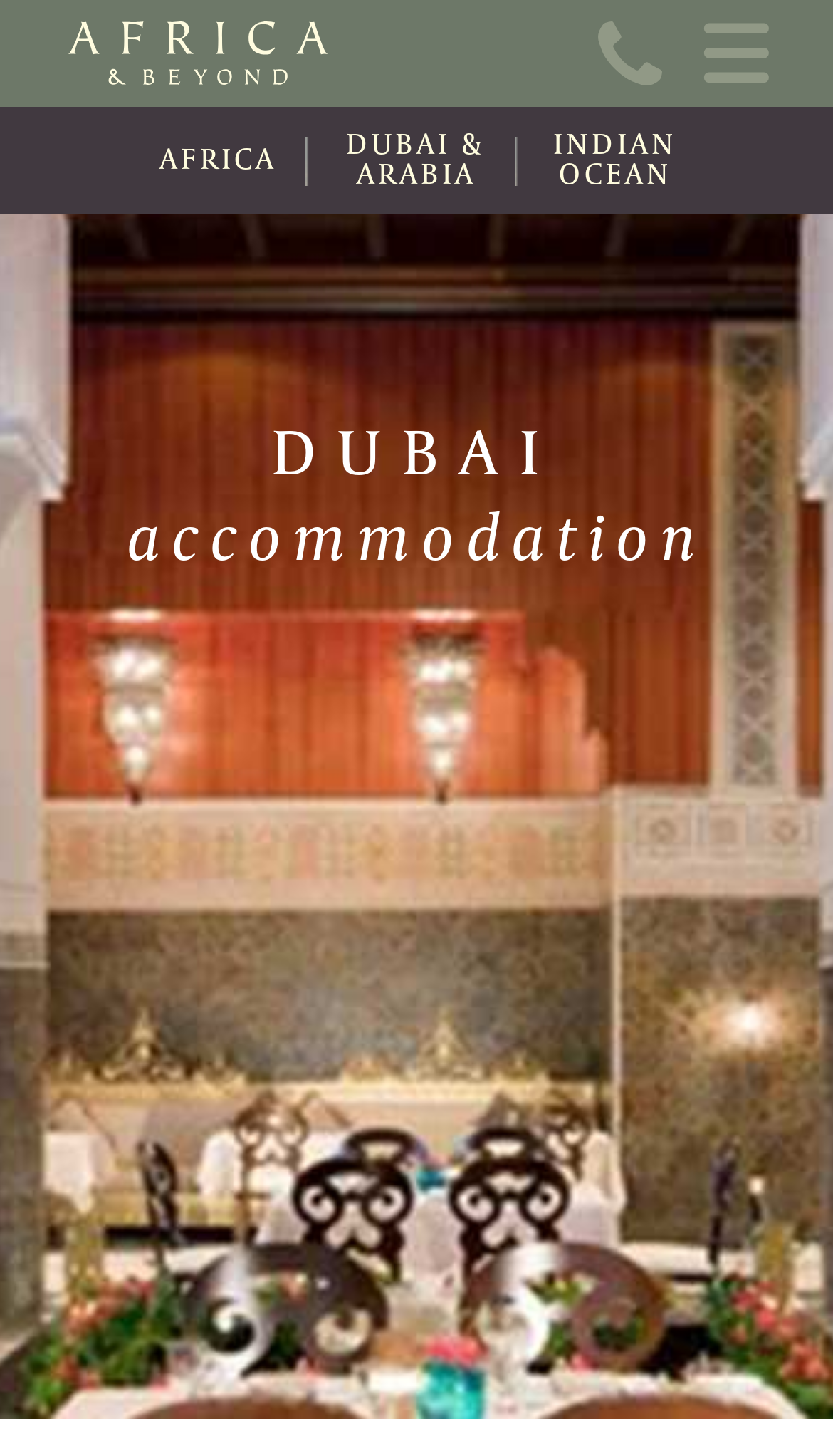Indicate the bounding box coordinates of the element that needs to be clicked to satisfy the following instruction: "Visit the Public Announcements page". The coordinates should be four float numbers between 0 and 1, i.e., [left, top, right, bottom].

None